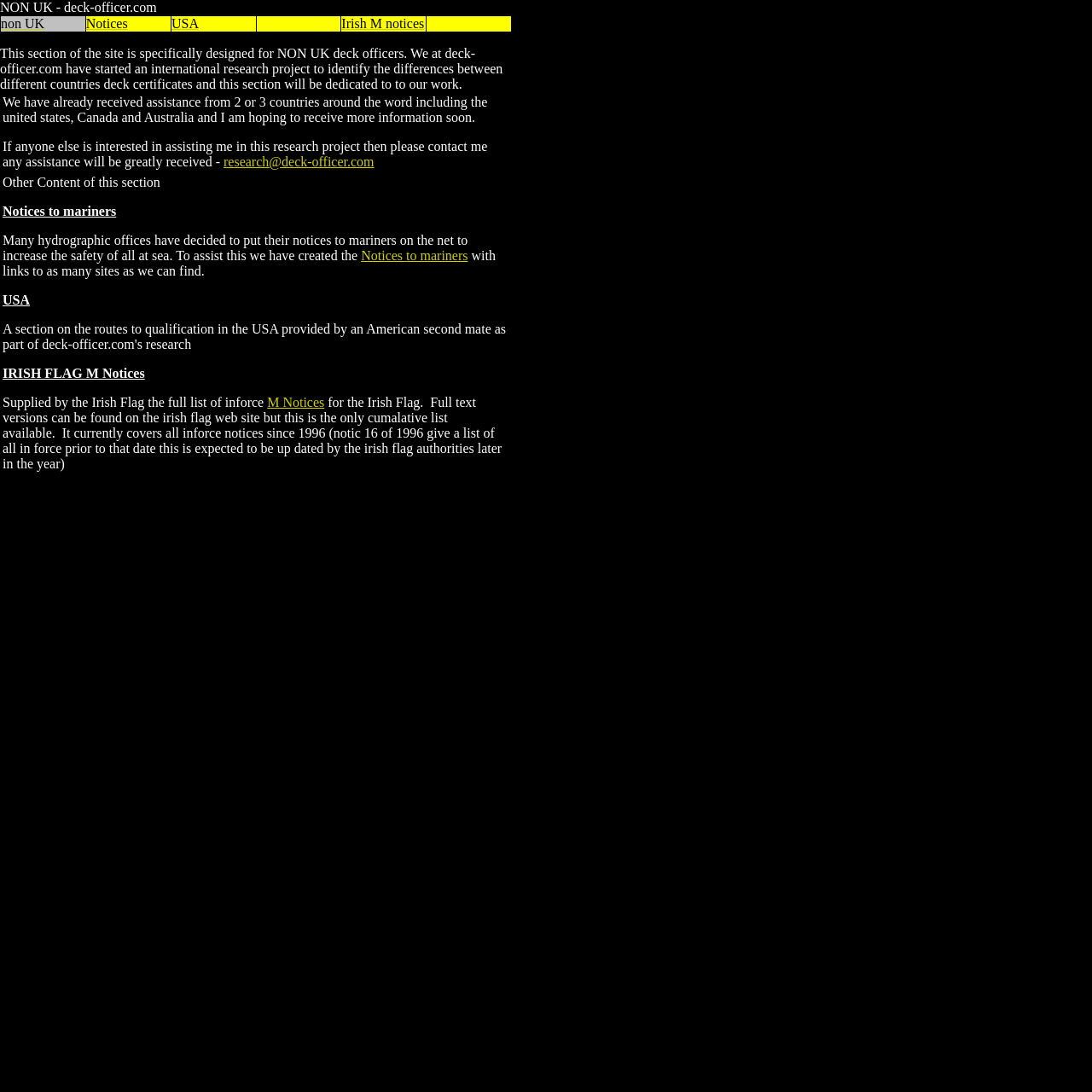Offer a detailed account of what is visible on the webpage.

The webpage is dedicated to providing information and resources for non-UK deck officers. At the top, there is a brief introduction to the section, explaining that it is designed for non-UK deck officers and that the website is conducting an international research project to identify differences between deck certificates from various countries.

Below the introduction, there is a table with five columns, each containing a link to a different section or resource. The links are labeled "non UK", "Notices", "USA", "Irish M notices", and two empty columns. 

Further down the page, there is a paragraph of text discussing the research project and inviting others to assist. The text includes a link to an email address, "research@deck-officer.com", where interested individuals can contact the website.

The final section of the page is divided into three main topics: "Notices to mariners", "USA", and "IRISH FLAG M Notices". The "Notices to mariners" section provides links to hydrographic offices that have put their notices to mariners online. The "USA" section offers information on routes to qualification in the USA, provided by an American second mate as part of the website's research. The "IRISH FLAG M Notices" section supplies a cumulative list of in-force M Notices for the Irish Flag, with links to the full text versions on the Irish Flag website.